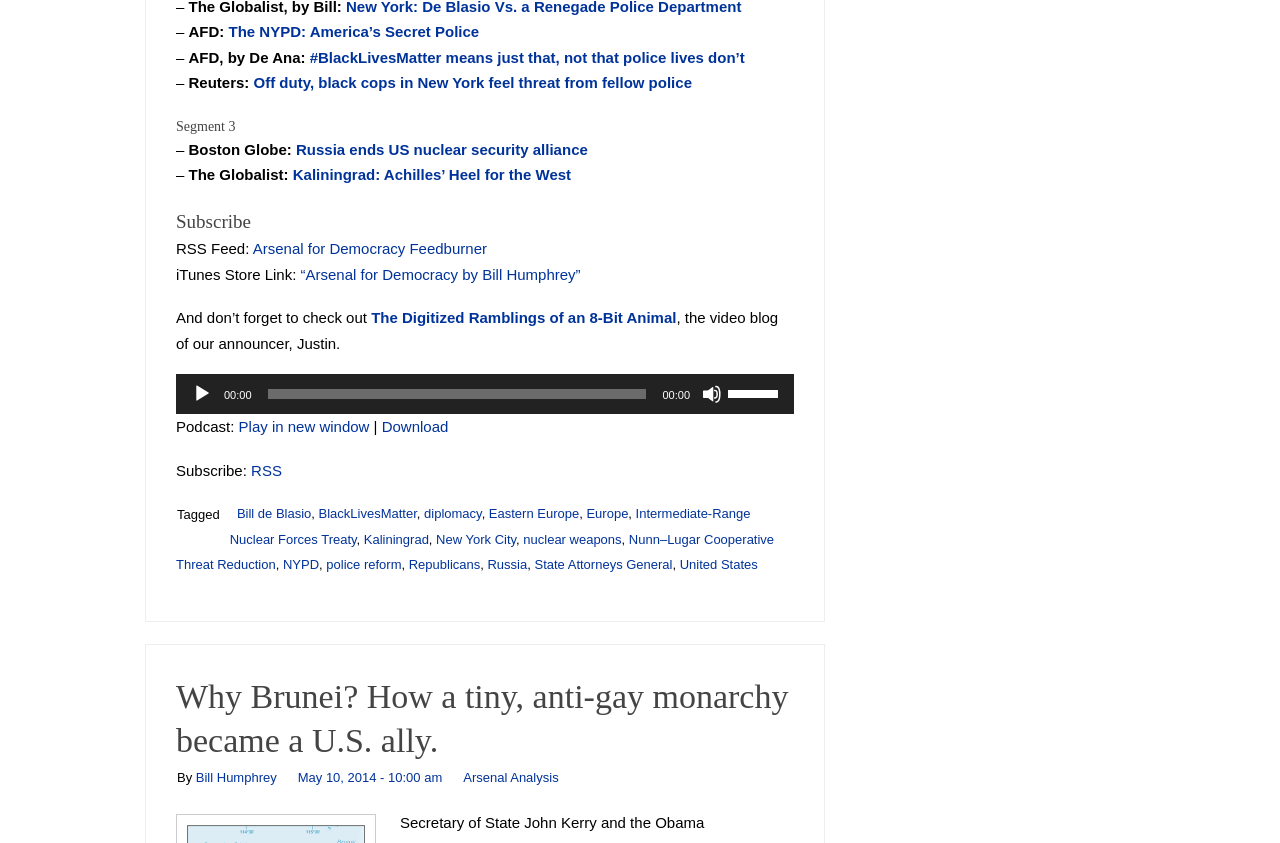What is the topic of the podcast?
Please use the visual content to give a single word or phrase answer.

Various topics